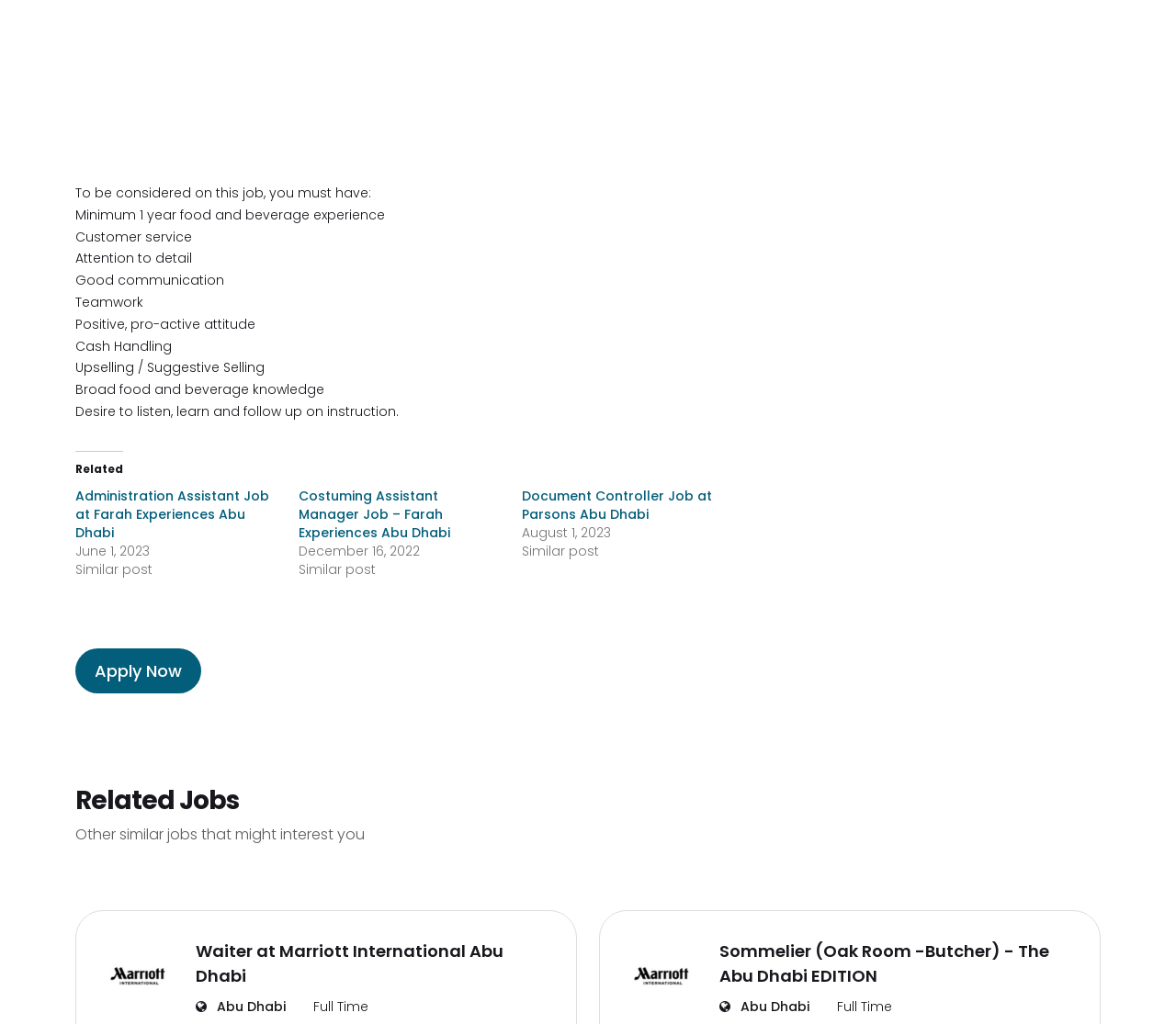Given the element description: "Marriott International, Inc", predict the bounding box coordinates of the UI element it refers to, using four float numbers between 0 and 1, i.e., [left, top, right, bottom].

[0.69, 0.683, 0.832, 0.722]